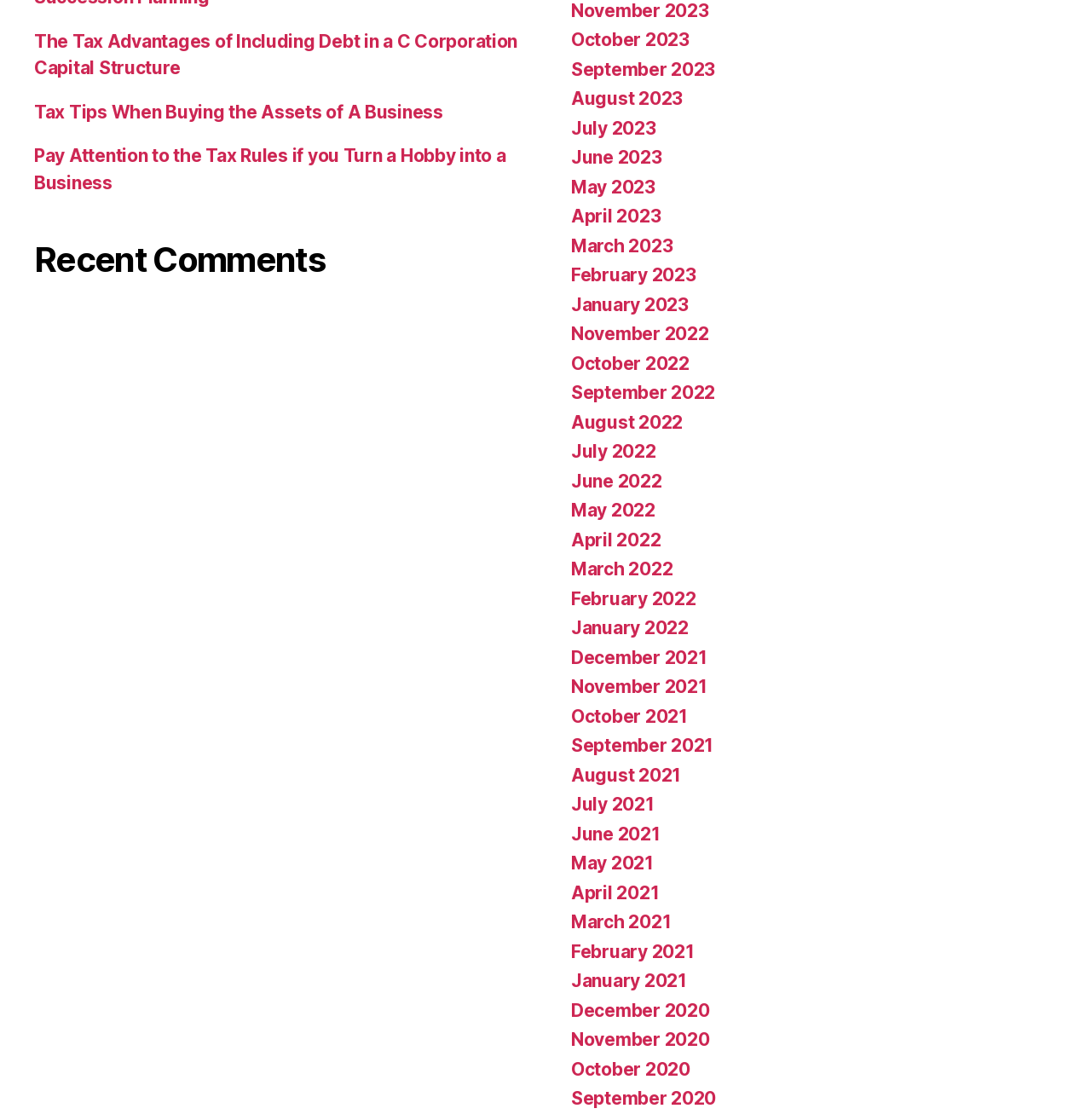What type of content is available on this webpage?
Answer the question with detailed information derived from the image.

The webpage has links to articles with titles related to taxes, such as 'The Tax Advantages of Including Debt in a C Corporation Capital Structure' and 'Tax Tips When Buying the Assets of A Business', so the type of content available on this webpage is tax-related articles.